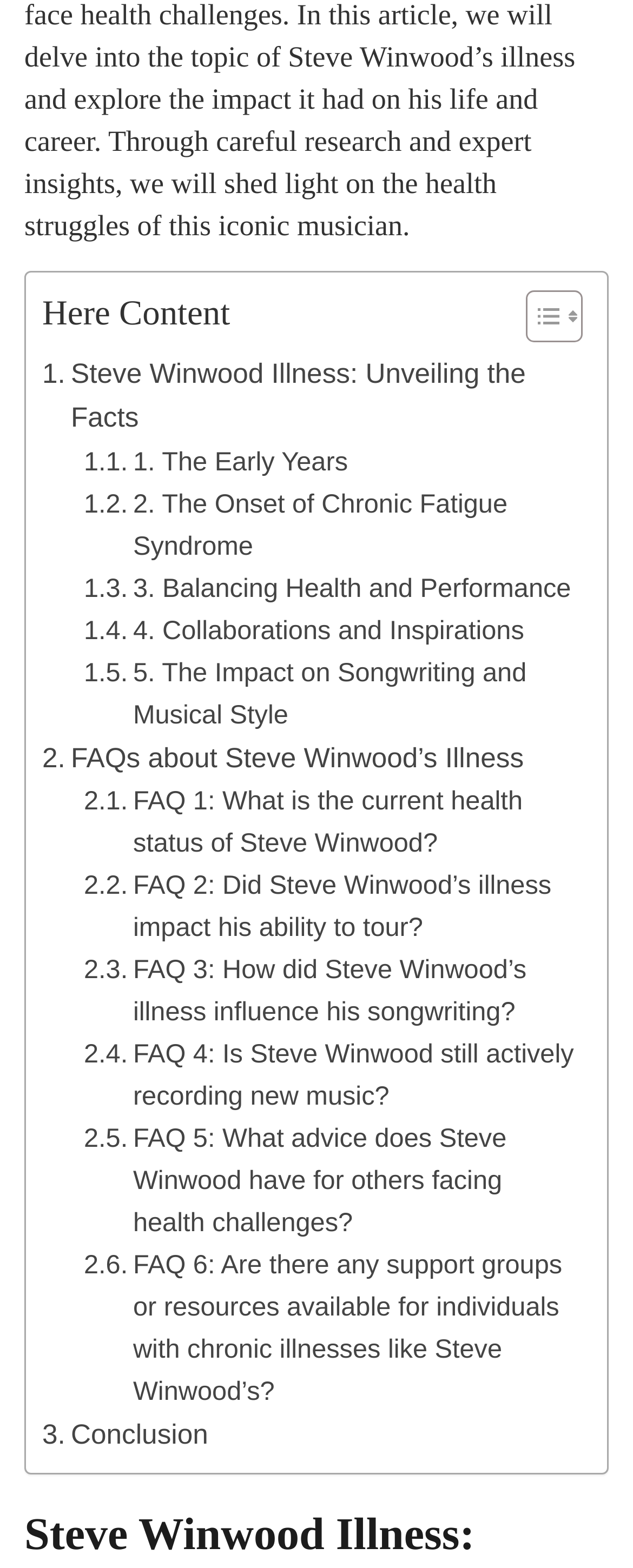Determine the bounding box coordinates for the area you should click to complete the following instruction: "Toggle table of content".

[0.792, 0.184, 0.908, 0.224]